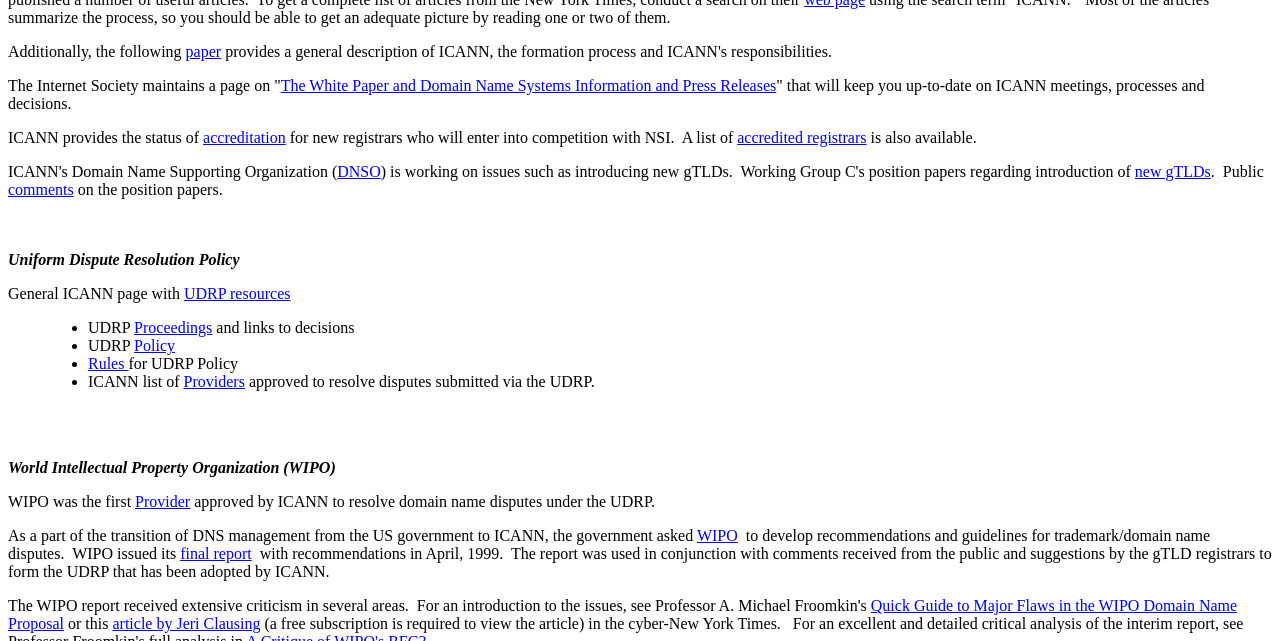What is the purpose of the UDRP?
Using the image as a reference, answer with just one word or a short phrase.

To resolve domain name disputes